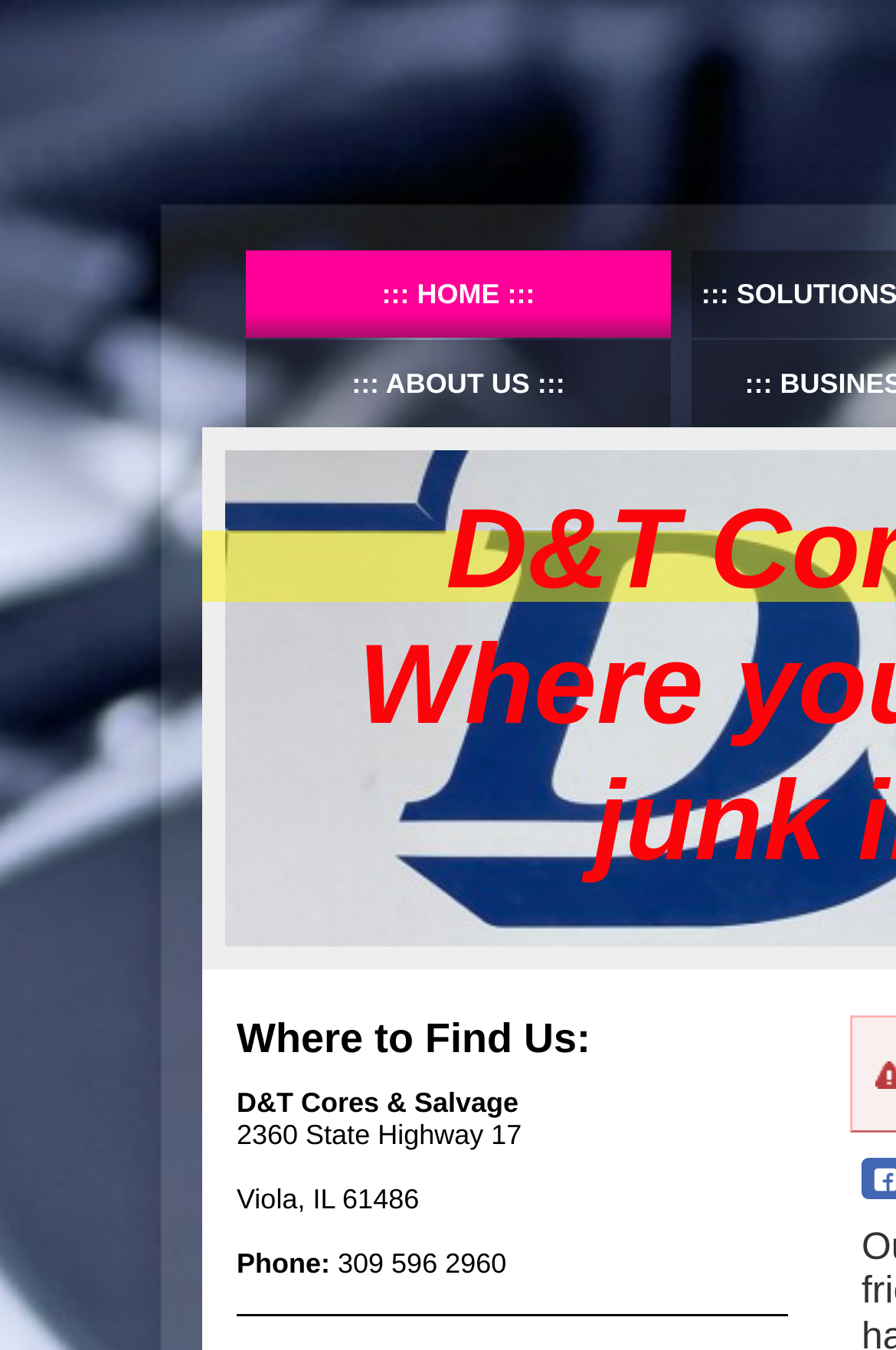How many links are in the top navigation? From the image, respond with a single word or brief phrase.

2